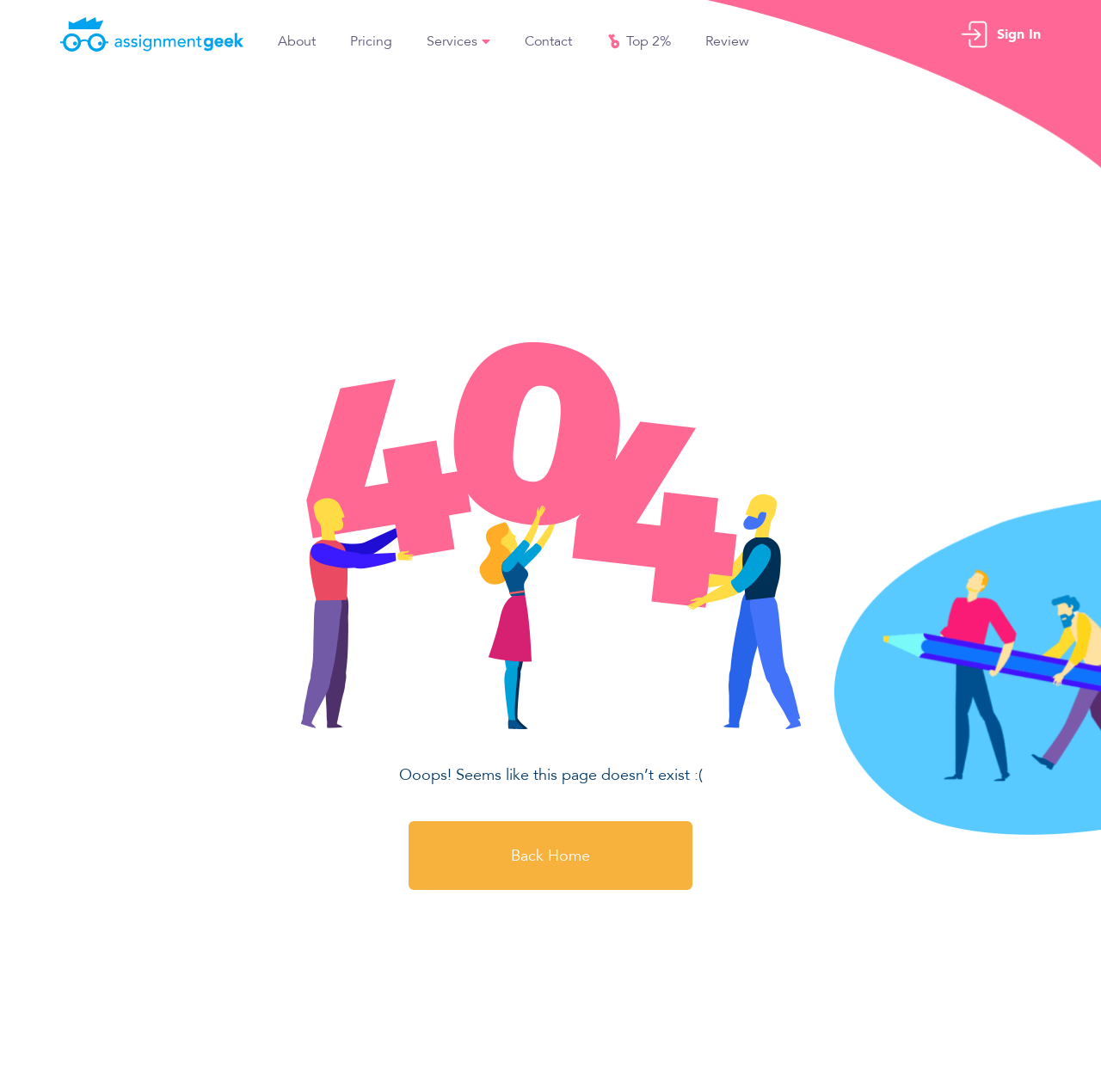Can you identify the bounding box coordinates of the clickable region needed to carry out this instruction: 'go to Assignment Geek'? The coordinates should be four float numbers within the range of 0 to 1, stated as [left, top, right, bottom].

[0.055, 0.016, 0.221, 0.047]